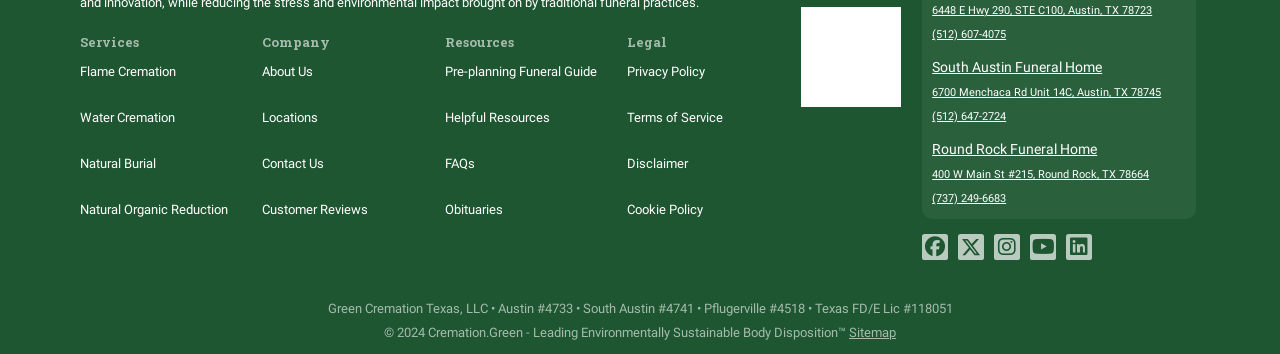Please specify the bounding box coordinates of the area that should be clicked to accomplish the following instruction: "View About Us". The coordinates should consist of four float numbers between 0 and 1, i.e., [left, top, right, bottom].

[0.205, 0.139, 0.332, 0.269]